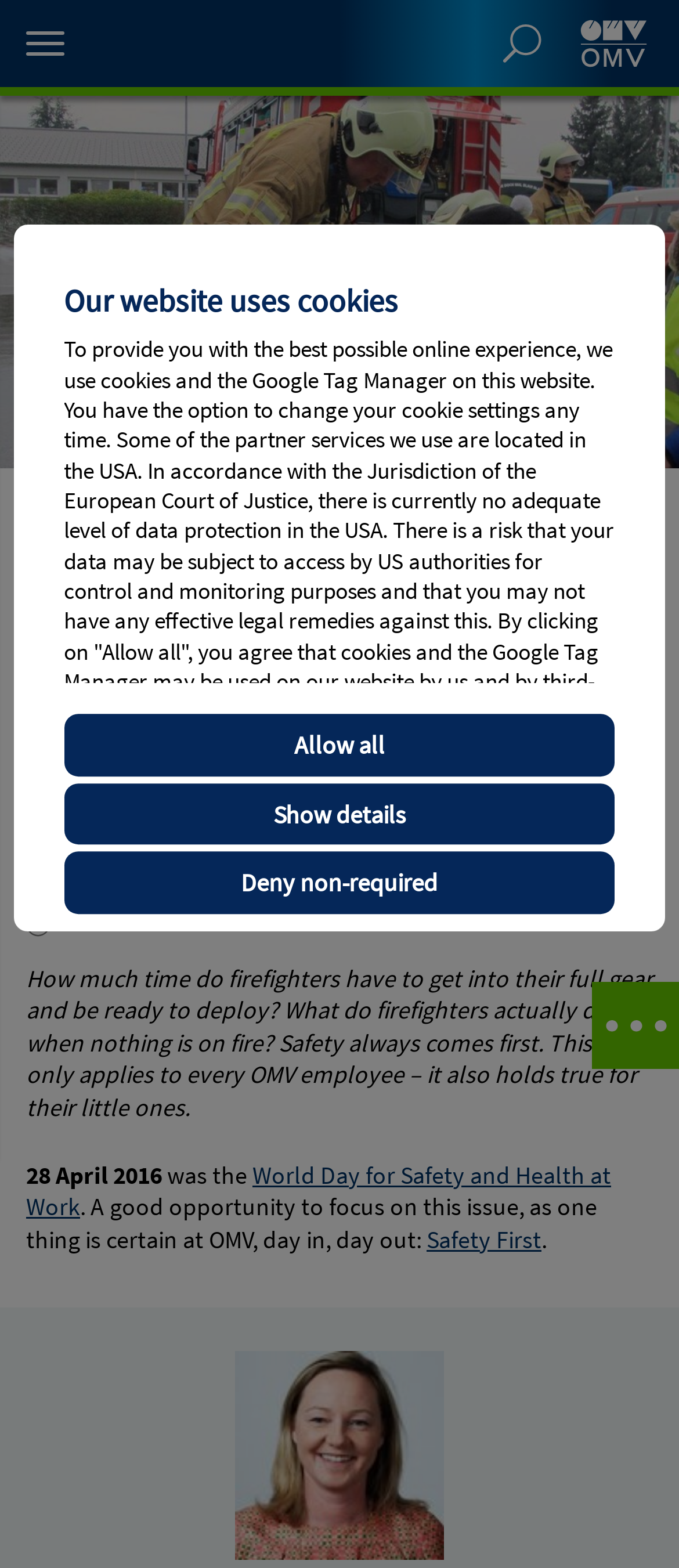Answer the question in one word or a short phrase:
What is the topic of the blog post?

Firefighter safety